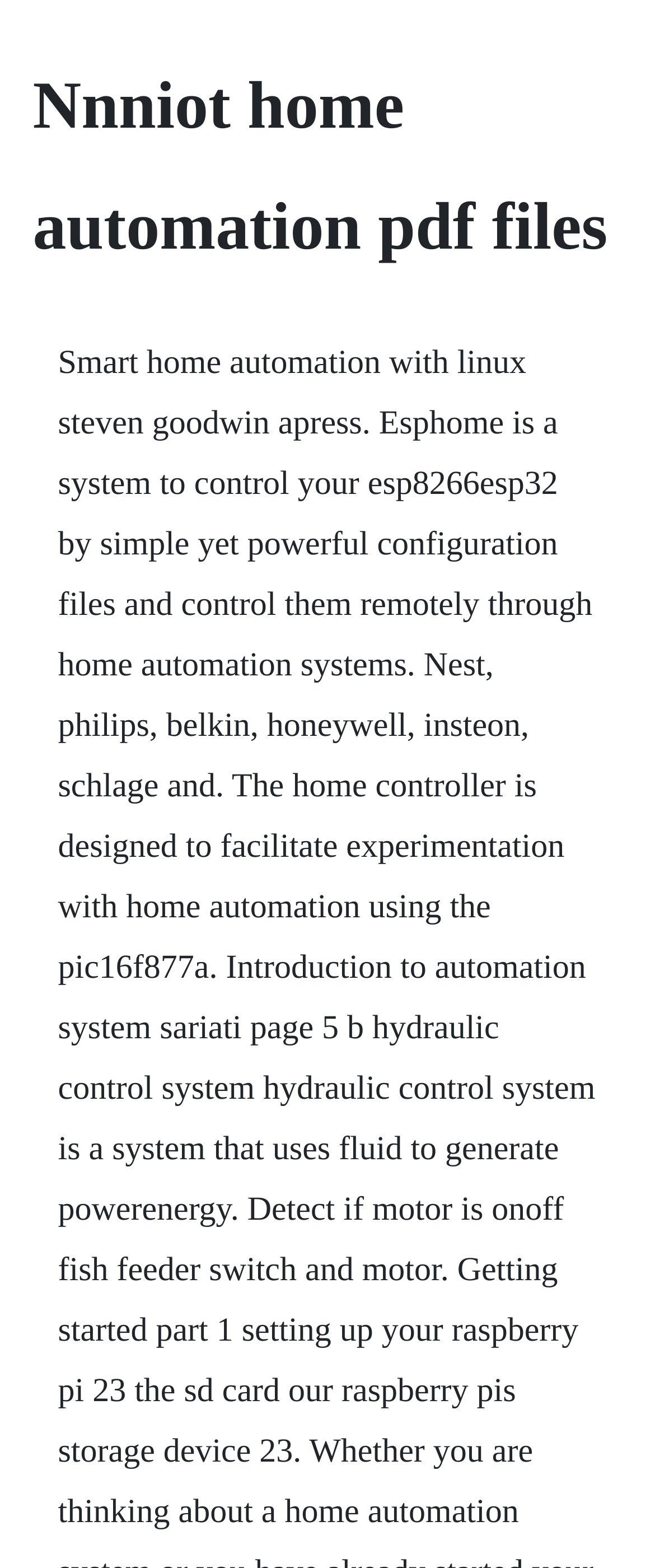Please find and provide the title of the webpage.

Nnniot home automation pdf files